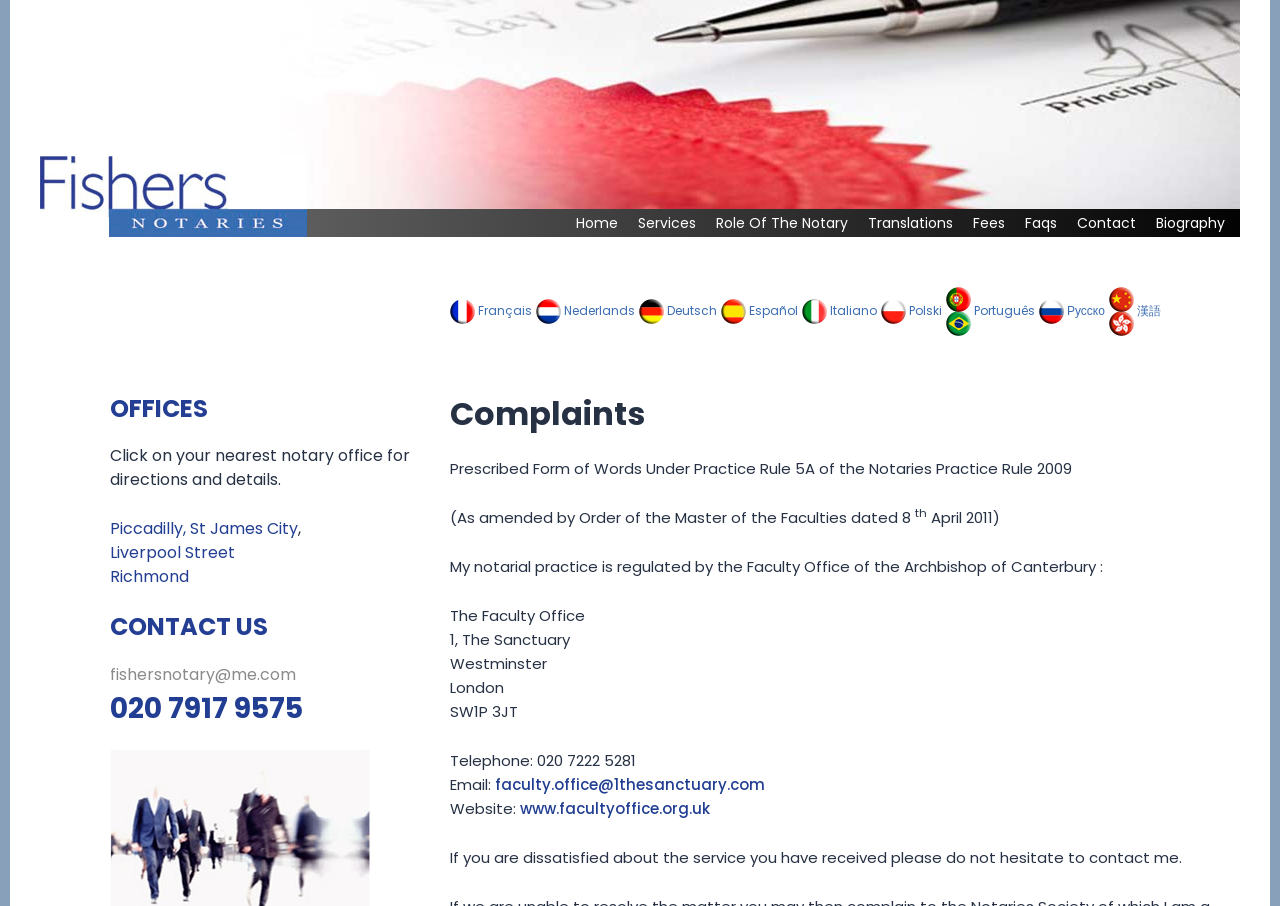From the image, can you give a detailed response to the question below:
What languages are available on the webpage?

I found the answer by looking at the top-right corner of the webpage, where there are links to different languages such as Français, Nederlands, Deutsch, Español, Italiano, Polski, Português, and Русско. This suggests that the webpage is available in multiple languages.